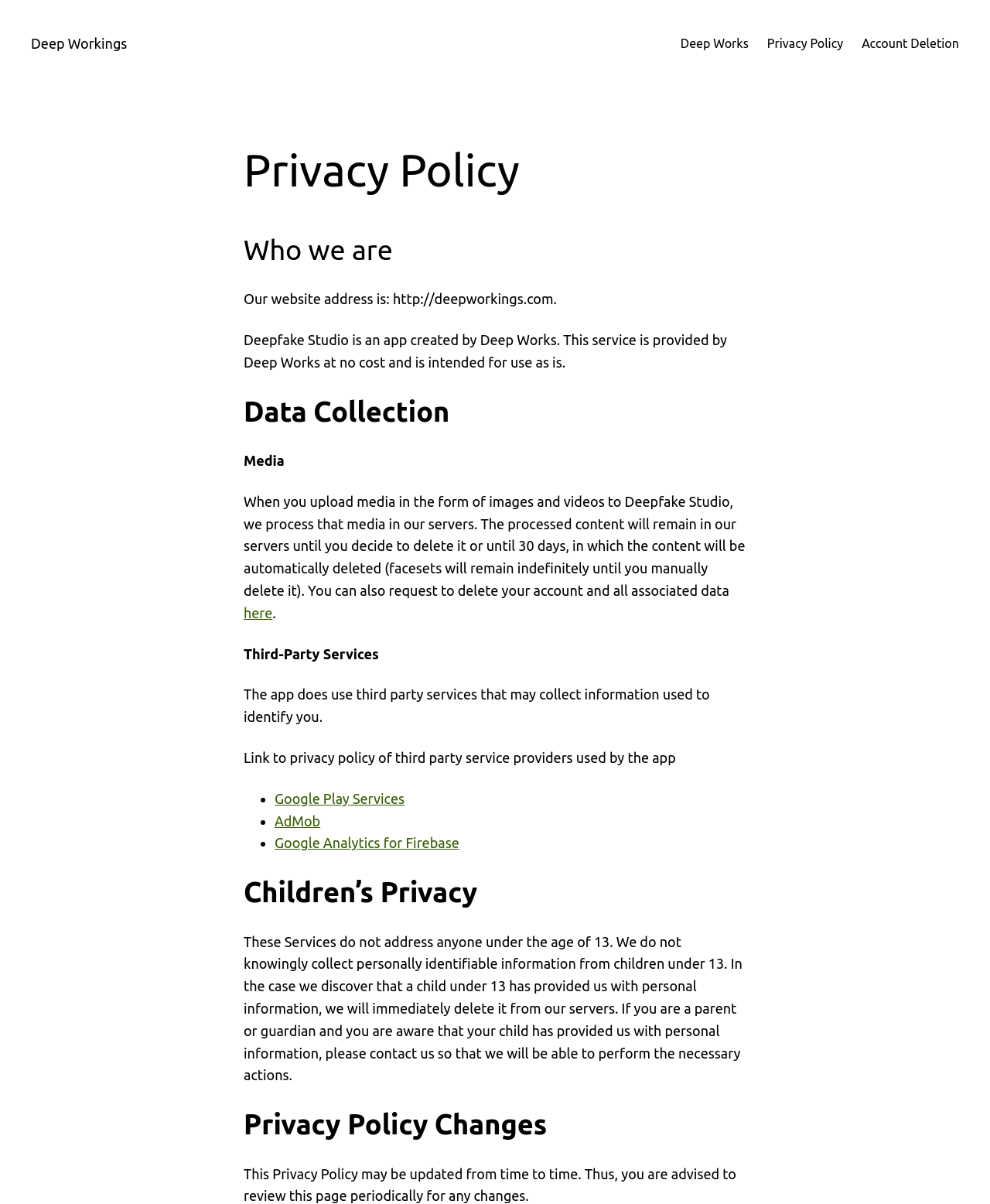Explain in detail what you observe on this webpage.

The webpage is about the Privacy Policy of Deep Workings. At the top, there are four links: "Deep Workings", "Deep Works", "Privacy Policy", and "Account Deletion", aligned horizontally. 

Below these links, there is a heading "Privacy Policy" followed by a paragraph of text describing the website's address and the app Deepfake Studio created by Deep Works. 

The next section is headed "Who we are", which is not elaborated further. 

The "Data Collection" section explains how the website processes media uploaded by users, including images and videos, and how long the content remains on the servers. There is a link to request account deletion and associated data removal. 

The "Third-Party Services" section informs users that the app uses third-party services that may collect identifying information. It provides a link to the privacy policy of these third-party service providers. 

A list of these third-party services is provided, including Google Play Services, AdMob, and Google Analytics for Firebase, each marked with a bullet point. 

The "Children’s Privacy" section states that the services are not intended for anyone under 13 and that personal information from children under 13 will be deleted if discovered. 

Finally, the "Privacy Policy Changes" section advises users to review the page periodically for any updates to the policy.